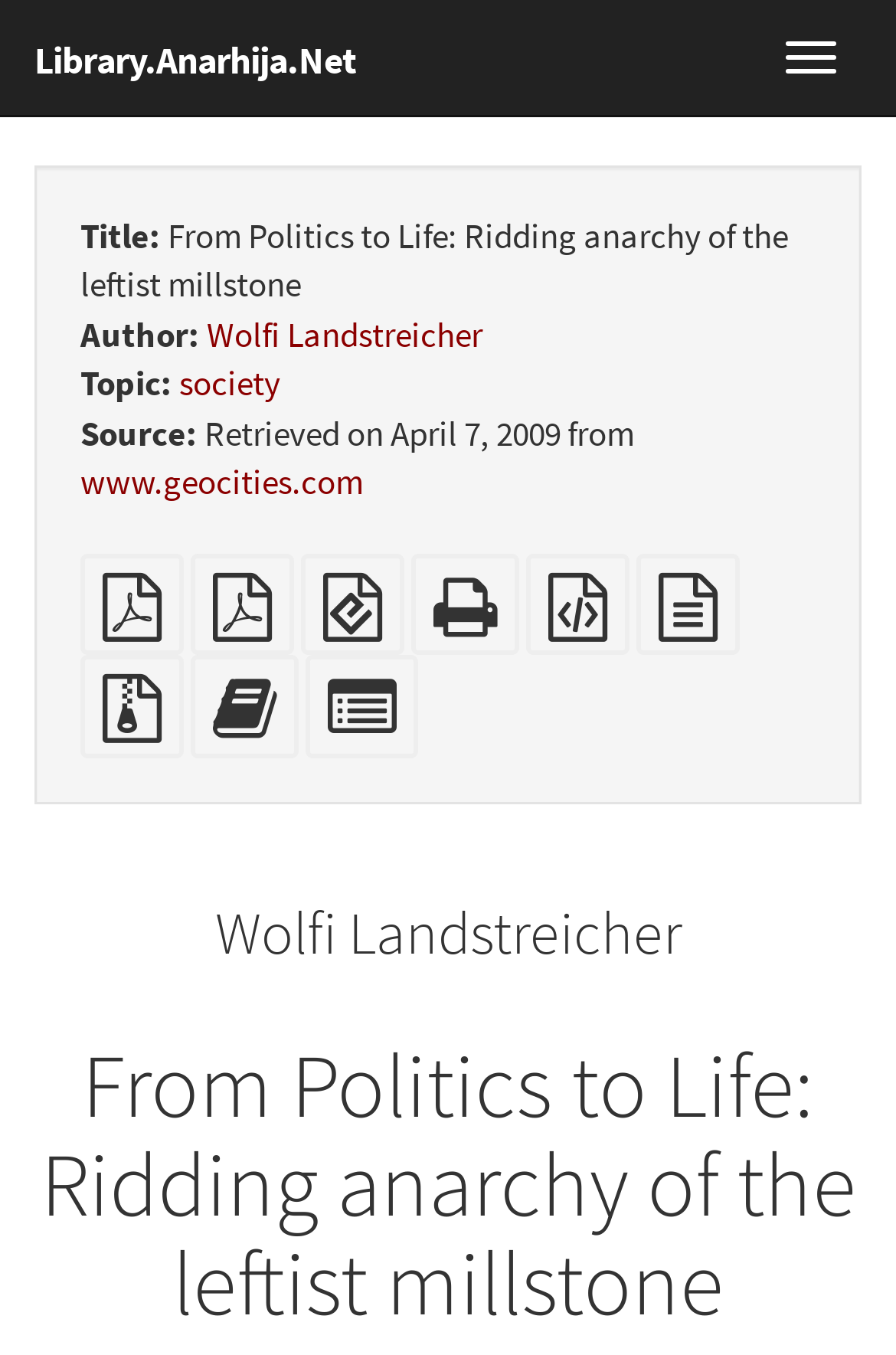Refer to the screenshot and give an in-depth answer to this question: When was the text retrieved?

The retrieval date of the text can be found by looking at the 'Source:' label, which is followed by a text that mentions 'Retrieved on April 7, 2009 from'.